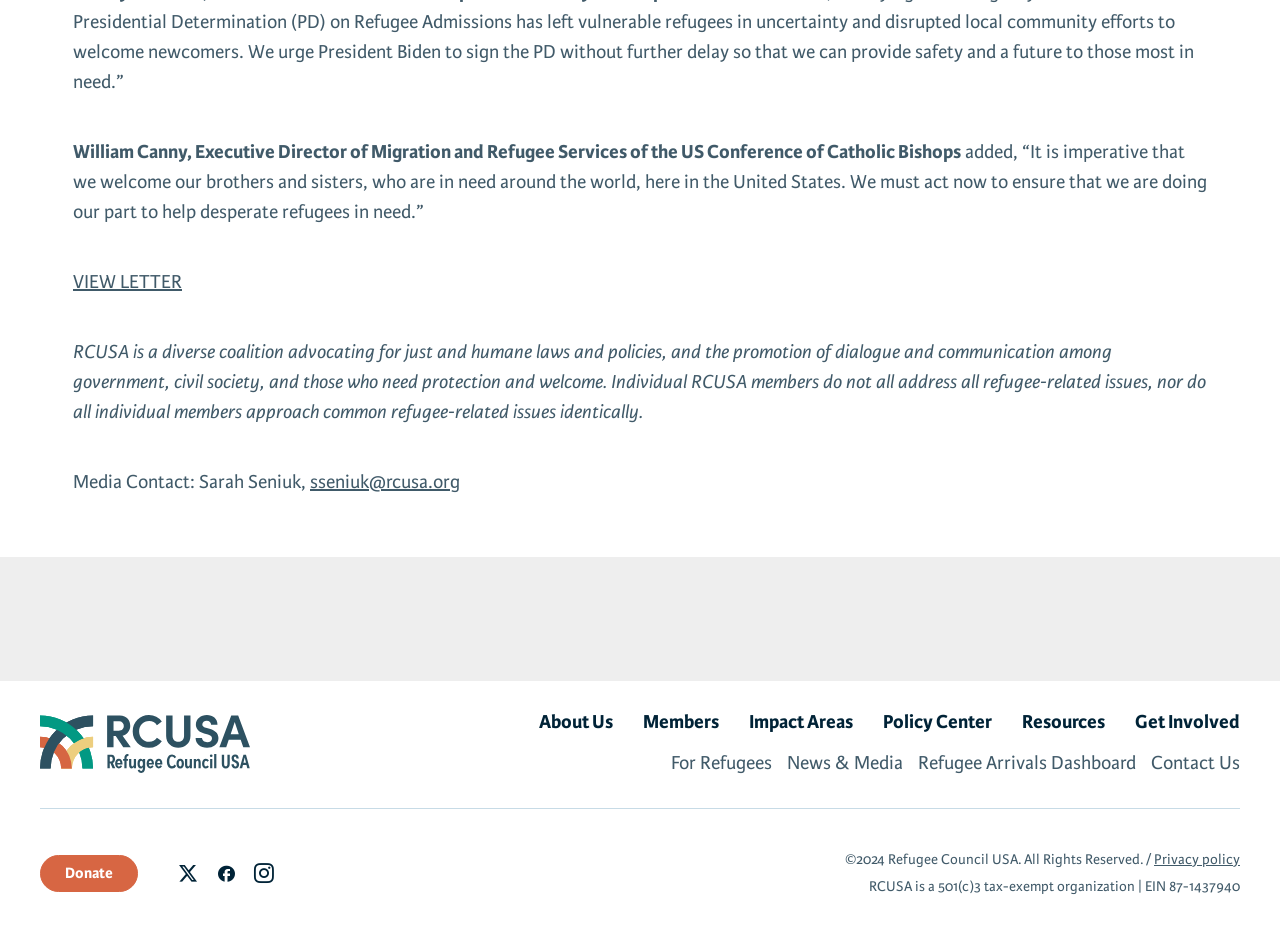Determine the coordinates of the bounding box that should be clicked to complete the instruction: "Enter your first name". The coordinates should be represented by four float numbers between 0 and 1: [left, top, right, bottom].

[0.212, 0.635, 0.409, 0.676]